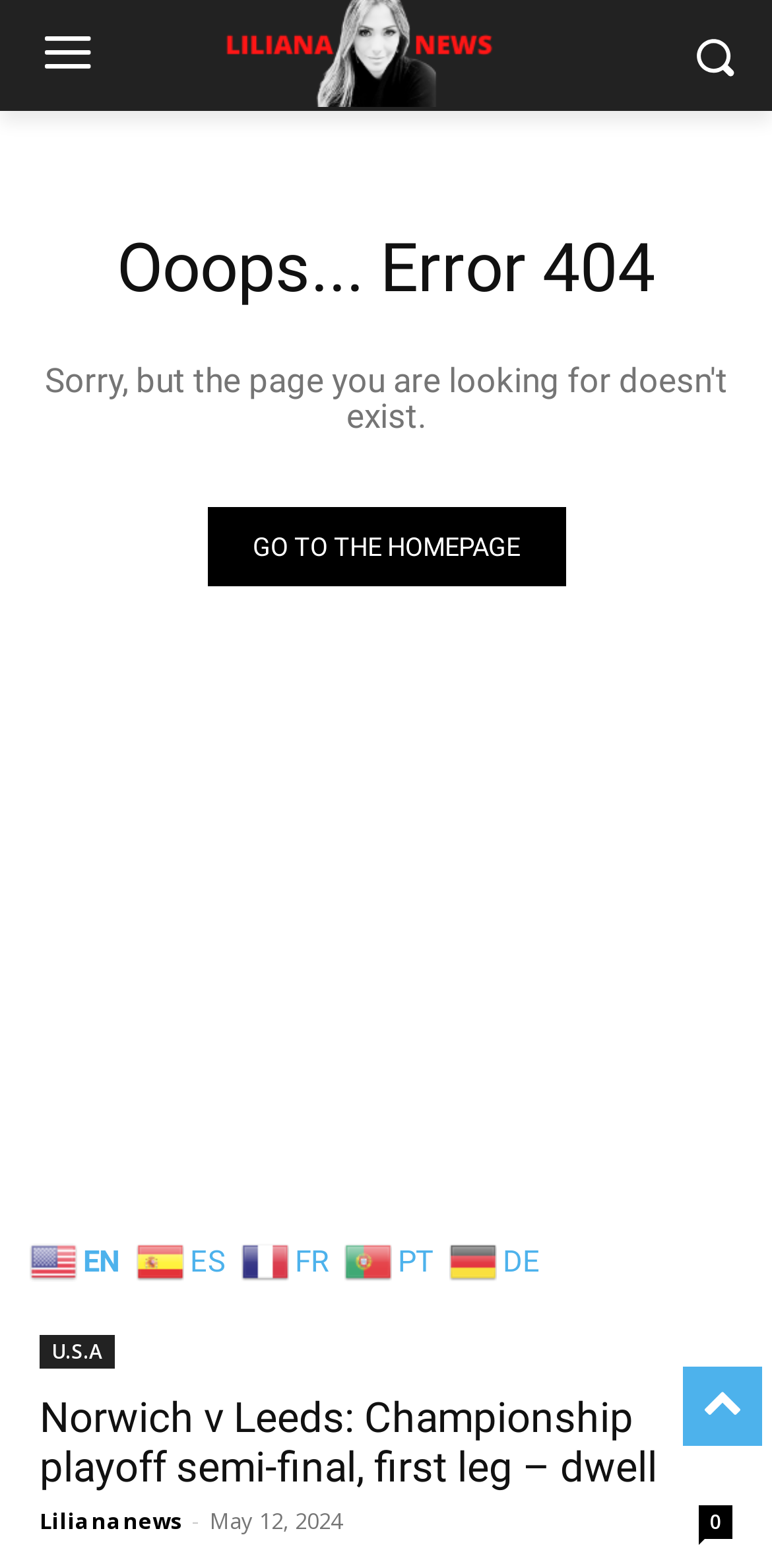How many language options are available?
Can you offer a detailed and complete answer to this question?

There are five language options available, which are English (en), Spanish (es), French (fr), Portuguese (pt), and German (de), each represented by a flag icon and a link.